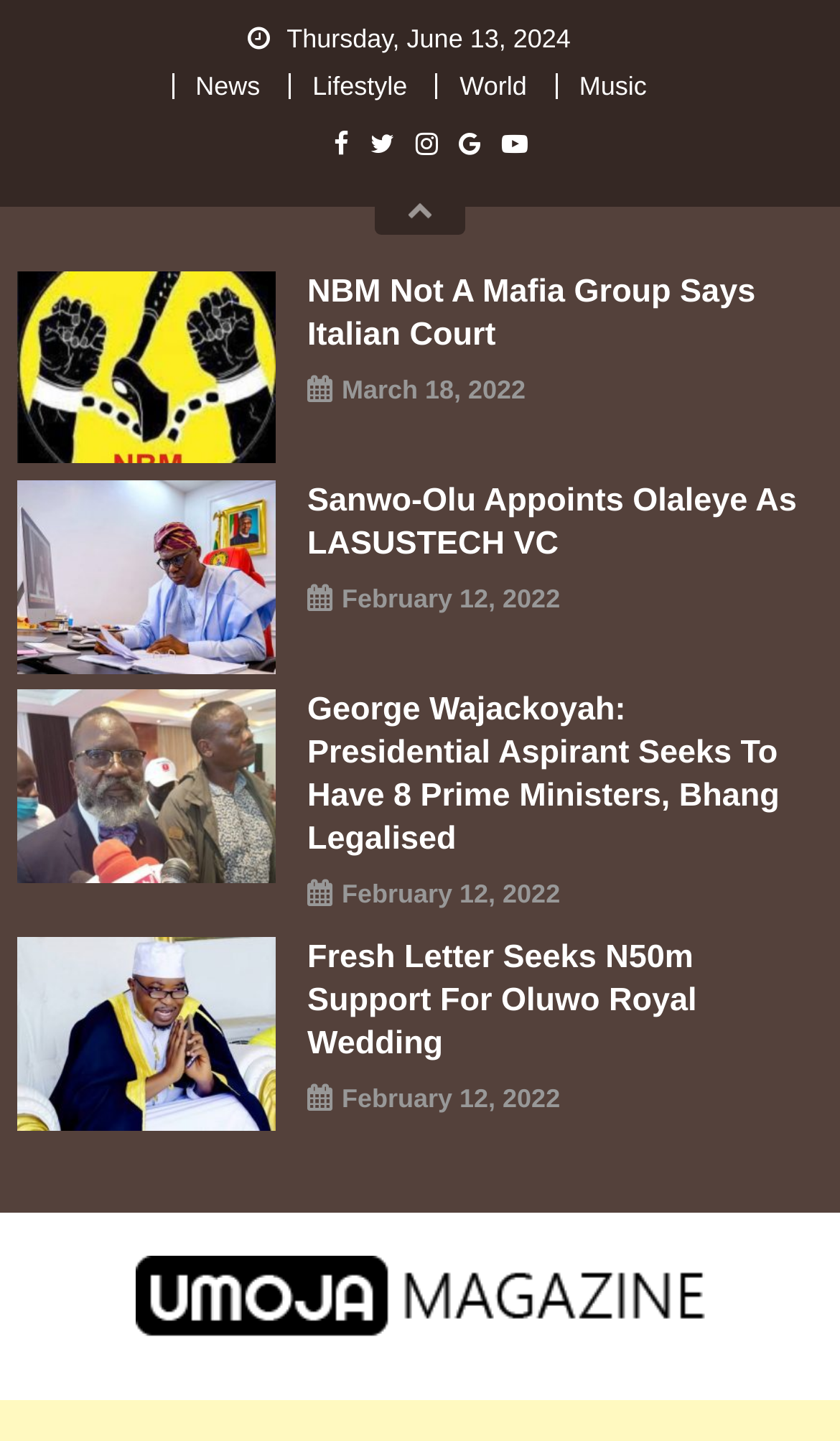Identify the bounding box coordinates of the specific part of the webpage to click to complete this instruction: "Find guitar lessons near Gerrards Cross".

None